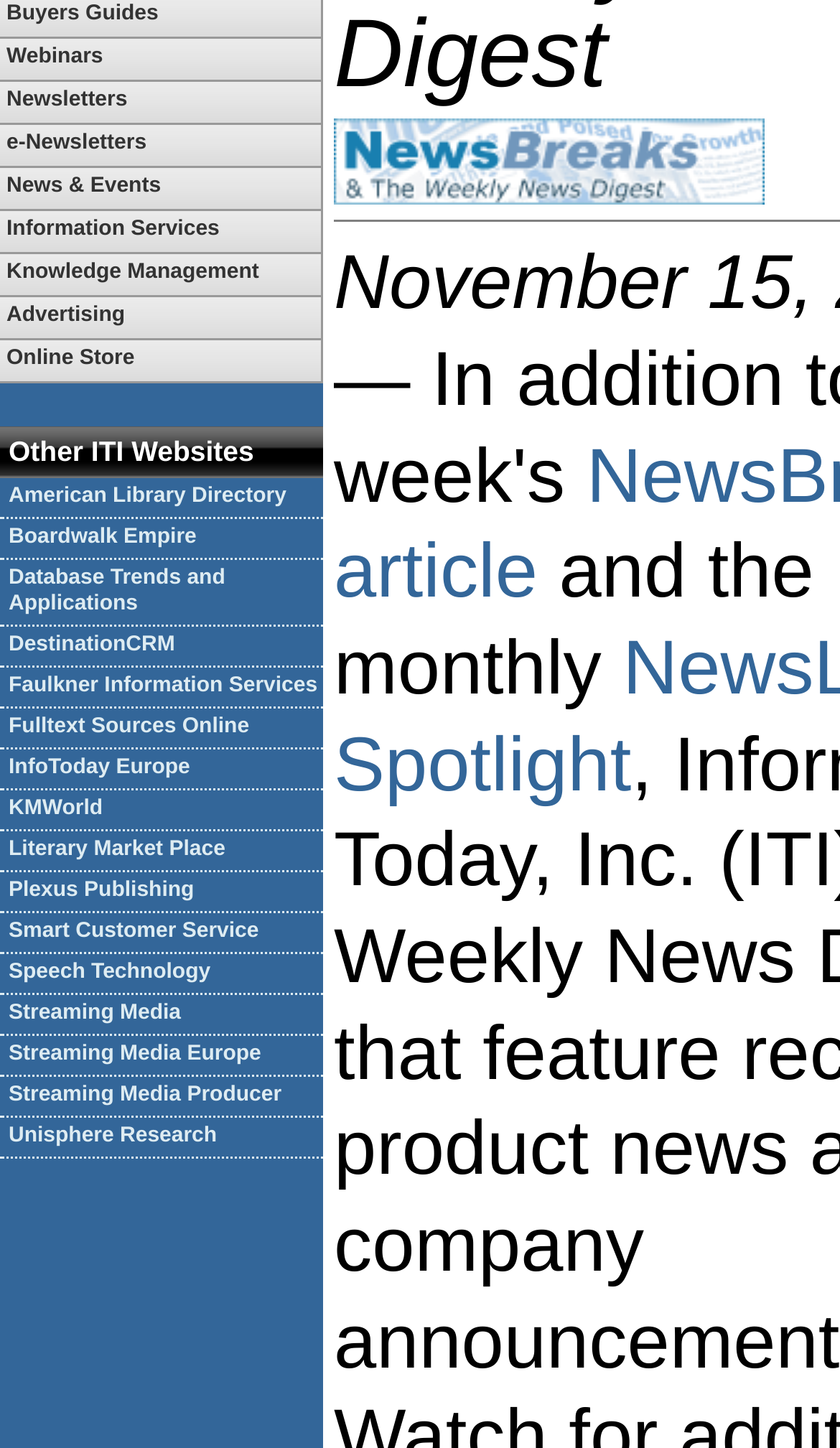For the given element description Fulltext Sources Online, determine the bounding box coordinates of the UI element. The coordinates should follow the format (top-left x, top-left y, bottom-right x, bottom-right y) and be within the range of 0 to 1.

[0.0, 0.489, 0.385, 0.518]